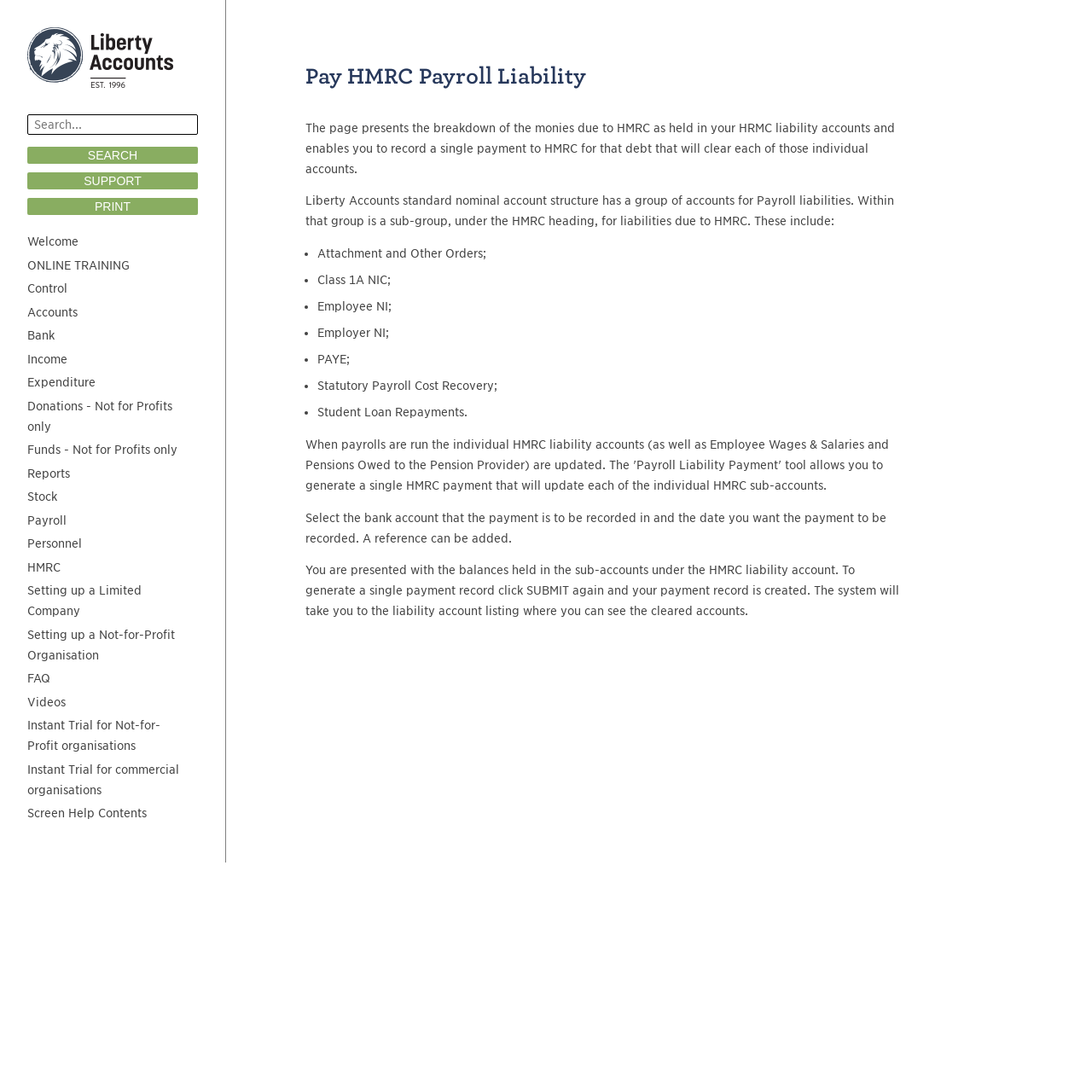Given the element description: "Instant Trial for commercial organisations", predict the bounding box coordinates of the UI element it refers to, using four float numbers between 0 and 1, i.e., [left, top, right, bottom].

[0.025, 0.698, 0.164, 0.729]